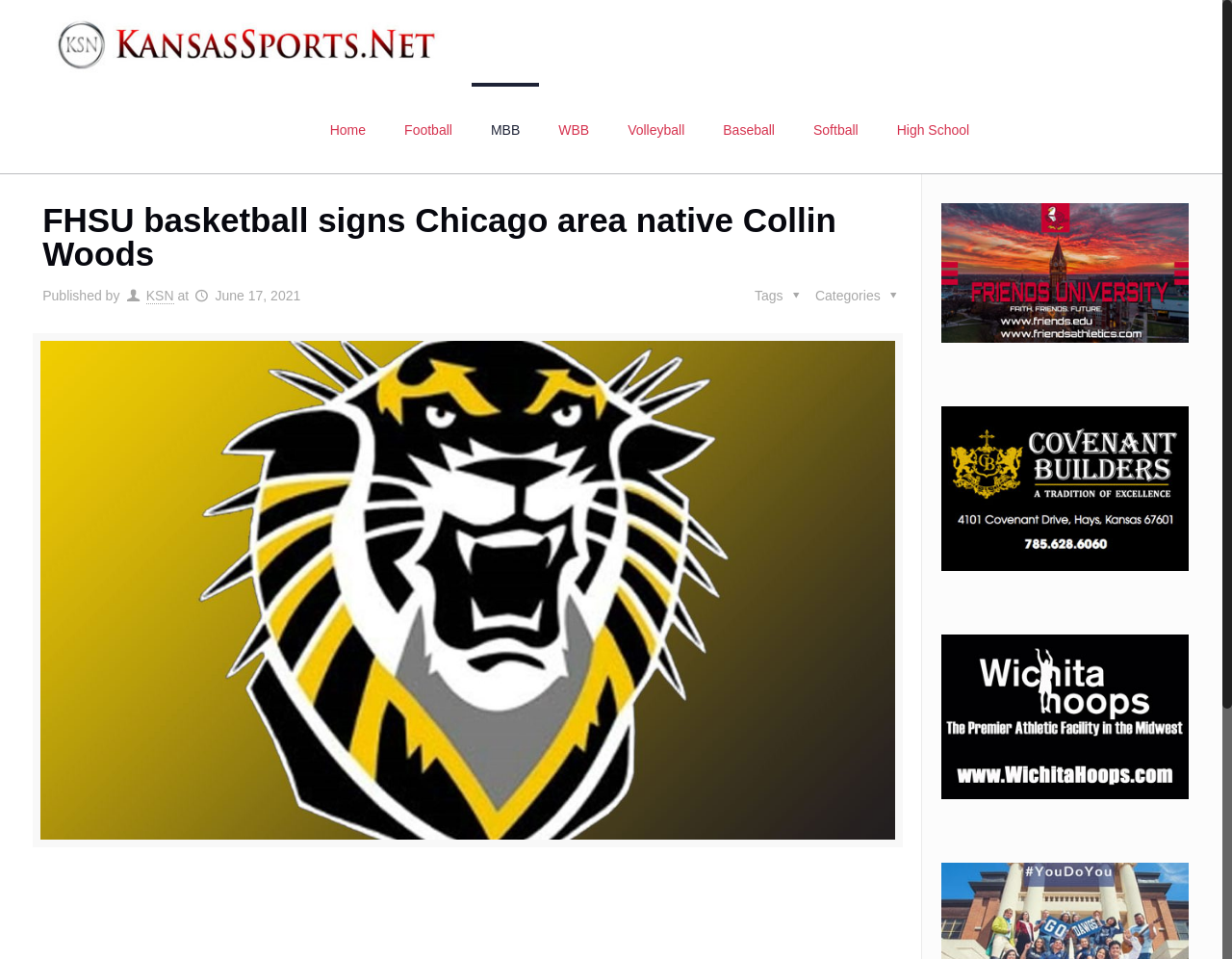Create a detailed description of the webpage's content and layout.

The webpage is about FHSU Athletics, specifically the signing of Collin Woods for the 2021-22 men's basketball season. At the top left corner, there is a logo image of KSNLogowScriptDec2016-64. Below the logo, there are eight links in a row, including "Home", "Football", "MBB", "WBB", "Volleyball", "Baseball", "Softball", and "High School". 

The main heading "FHSU basketball signs Chicago area native Collin Woods" is located at the top center of the page. Below the heading, there is a section with the text "Published by" followed by a link to "KSN" and a timestamp "June 17, 2021". 

To the right of the timestamp, there are two labels "Categories" and "Tags". The main content of the webpage is a news article about Collin Woods signing with FHSU men's basketball, which takes up most of the page. 

On the right side of the page, there are three countdown timers, each with a link and an image. These timers are stacked vertically, taking up about a quarter of the page's height.